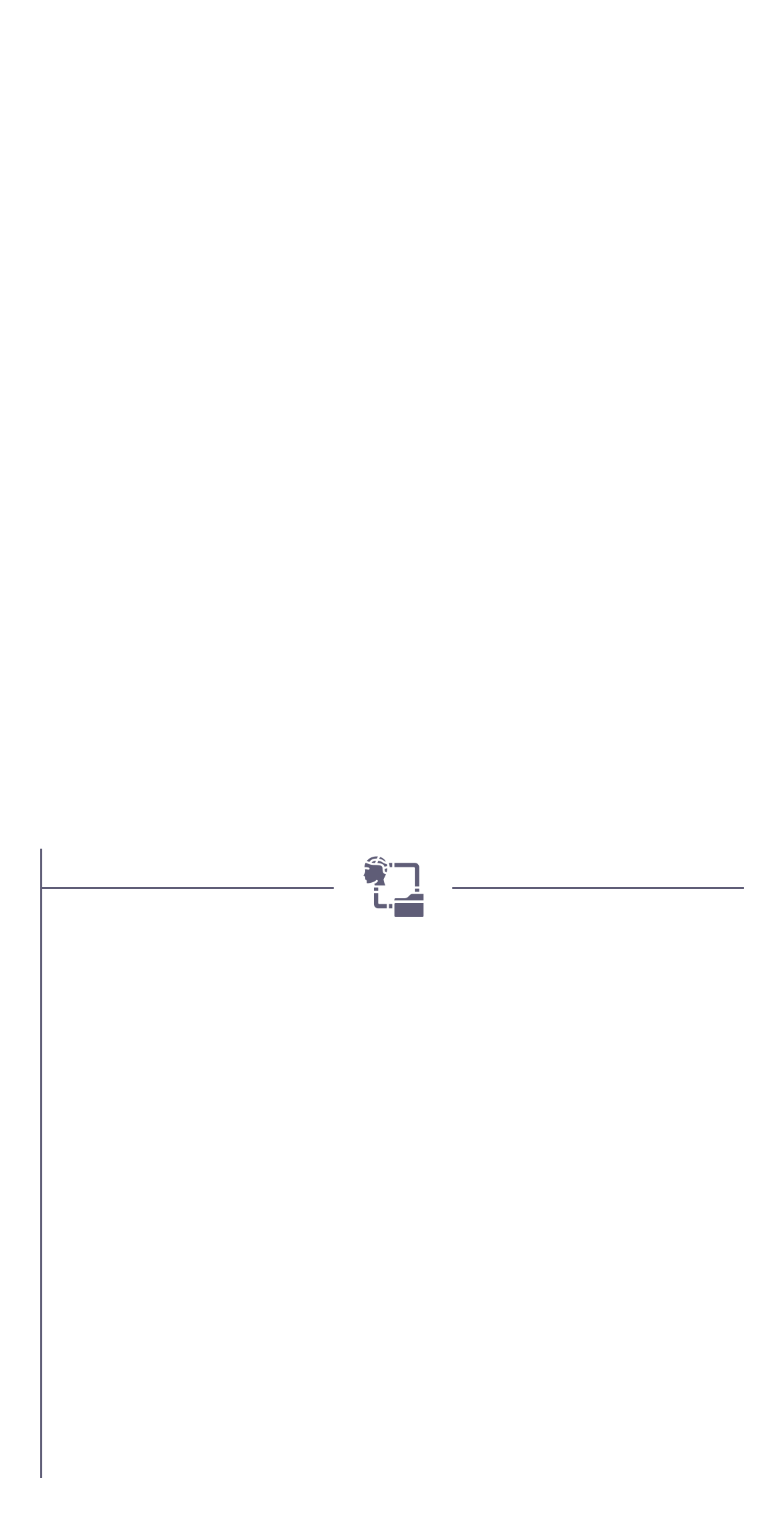Give a short answer to this question using one word or a phrase:
How many buttons are there on the webpage?

2